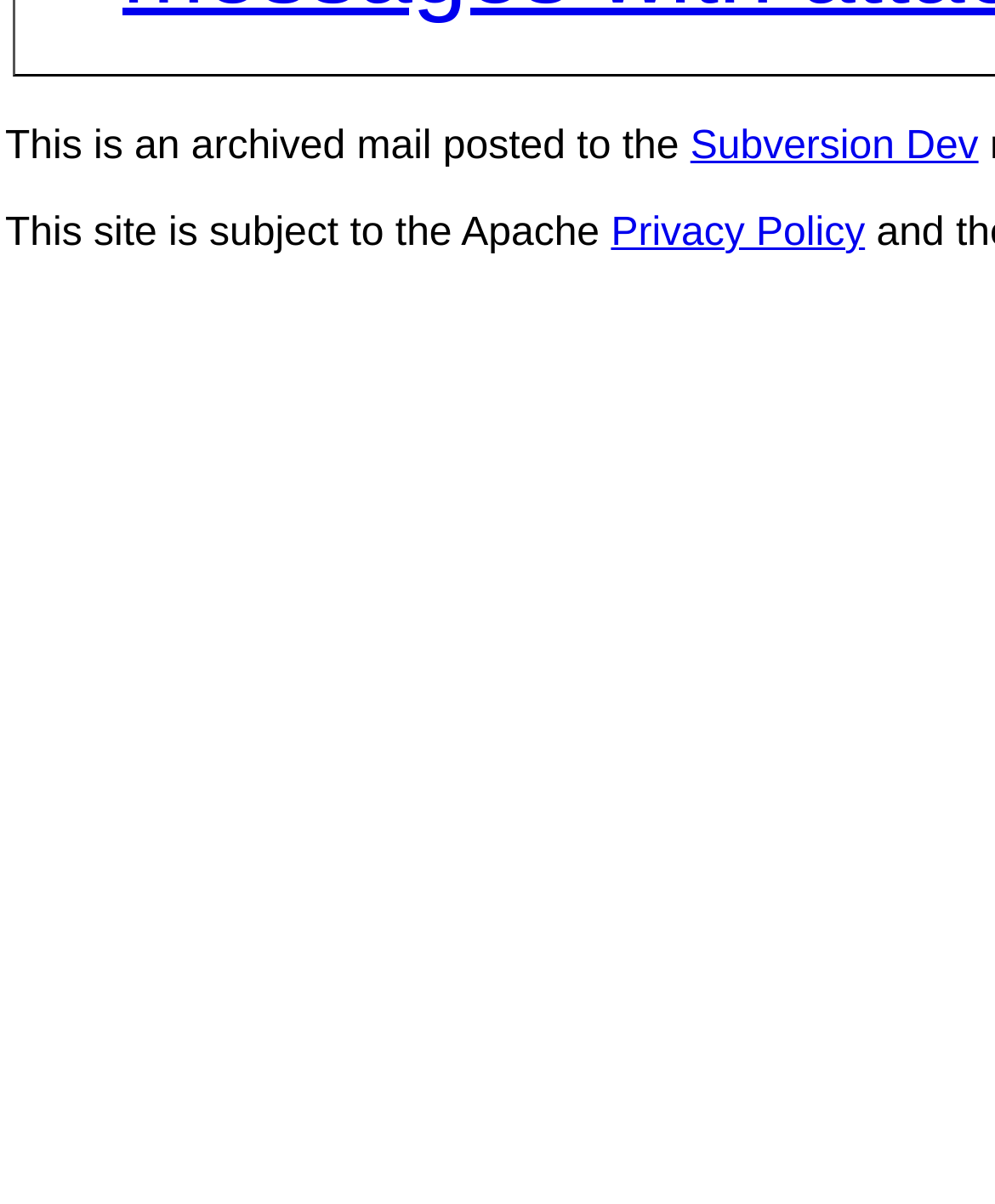From the element description: "Privacy Policy", extract the bounding box coordinates of the UI element. The coordinates should be expressed as four float numbers between 0 and 1, in the order [left, top, right, bottom].

[0.614, 0.928, 0.869, 0.964]